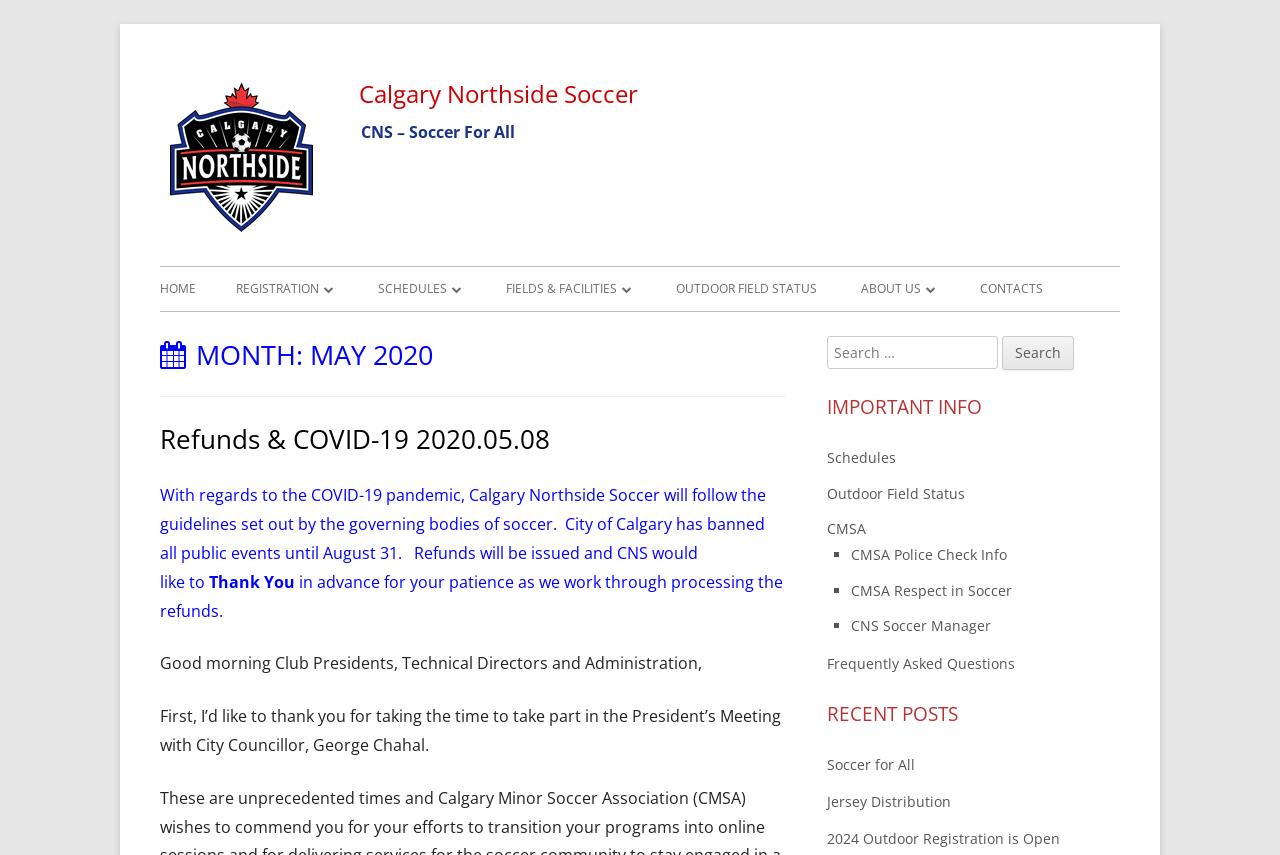Can you provide the bounding box coordinates for the element that should be clicked to implement the instruction: "Read the Refunds & COVID-19 2020.05.08 article"?

[0.125, 0.493, 0.43, 0.535]